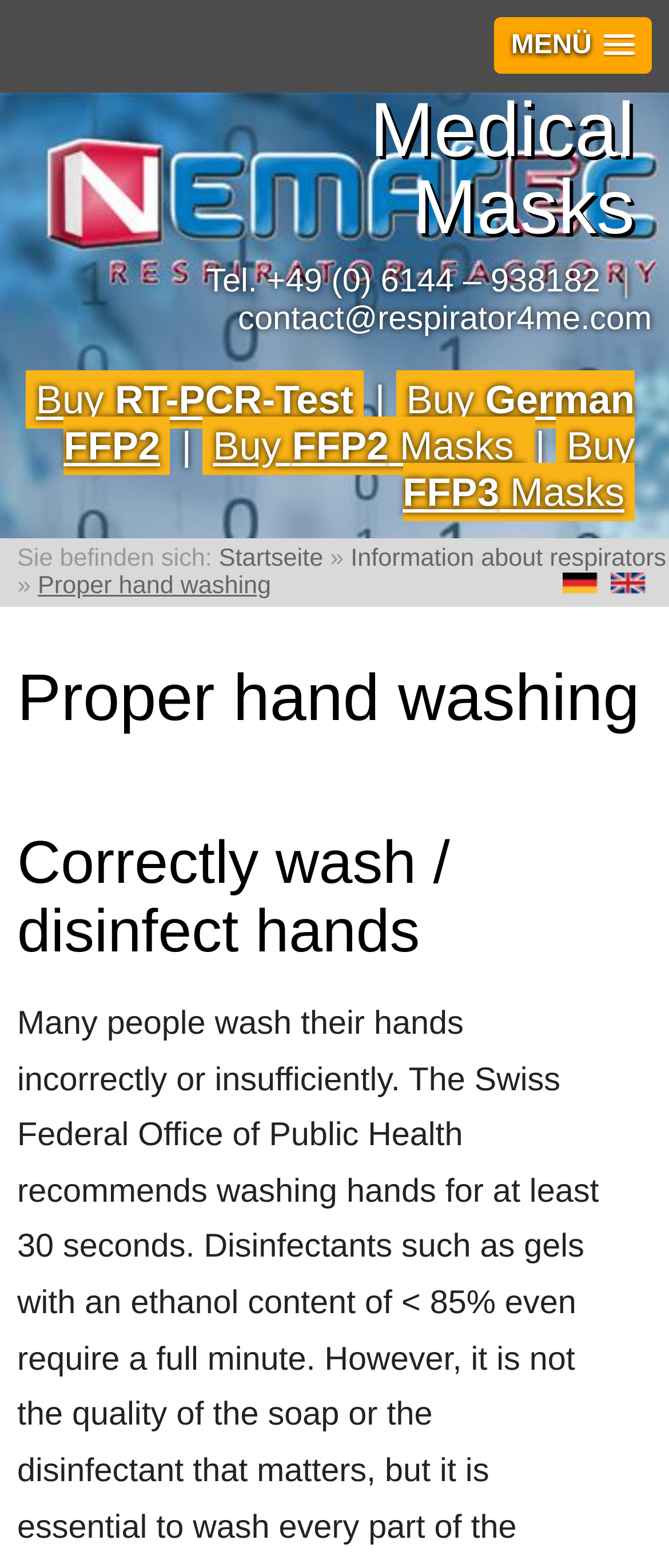Please determine the bounding box coordinates of the clickable area required to carry out the following instruction: "Switch to the 'Flagge Englisch' language". The coordinates must be four float numbers between 0 and 1, represented as [left, top, right, bottom].

[0.913, 0.368, 0.974, 0.386]